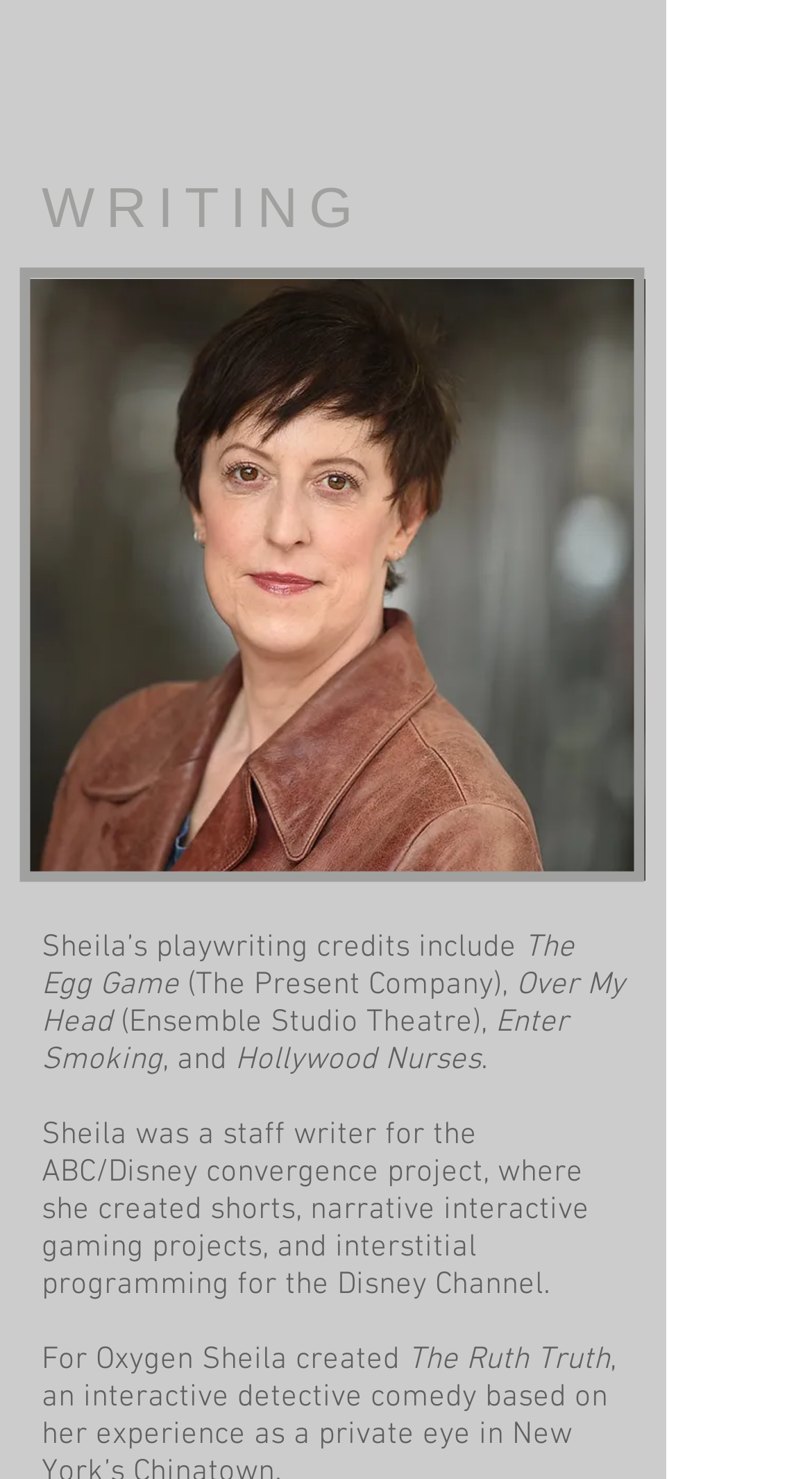Based on the image, provide a detailed and complete answer to the question: 
What type of projects did Sheila create for the Disney Channel?

The webpage states that Sheila created shorts, narrative interactive gaming projects, and interstitial programming for the Disney Channel as a staff writer for the ABC/Disney convergence project.